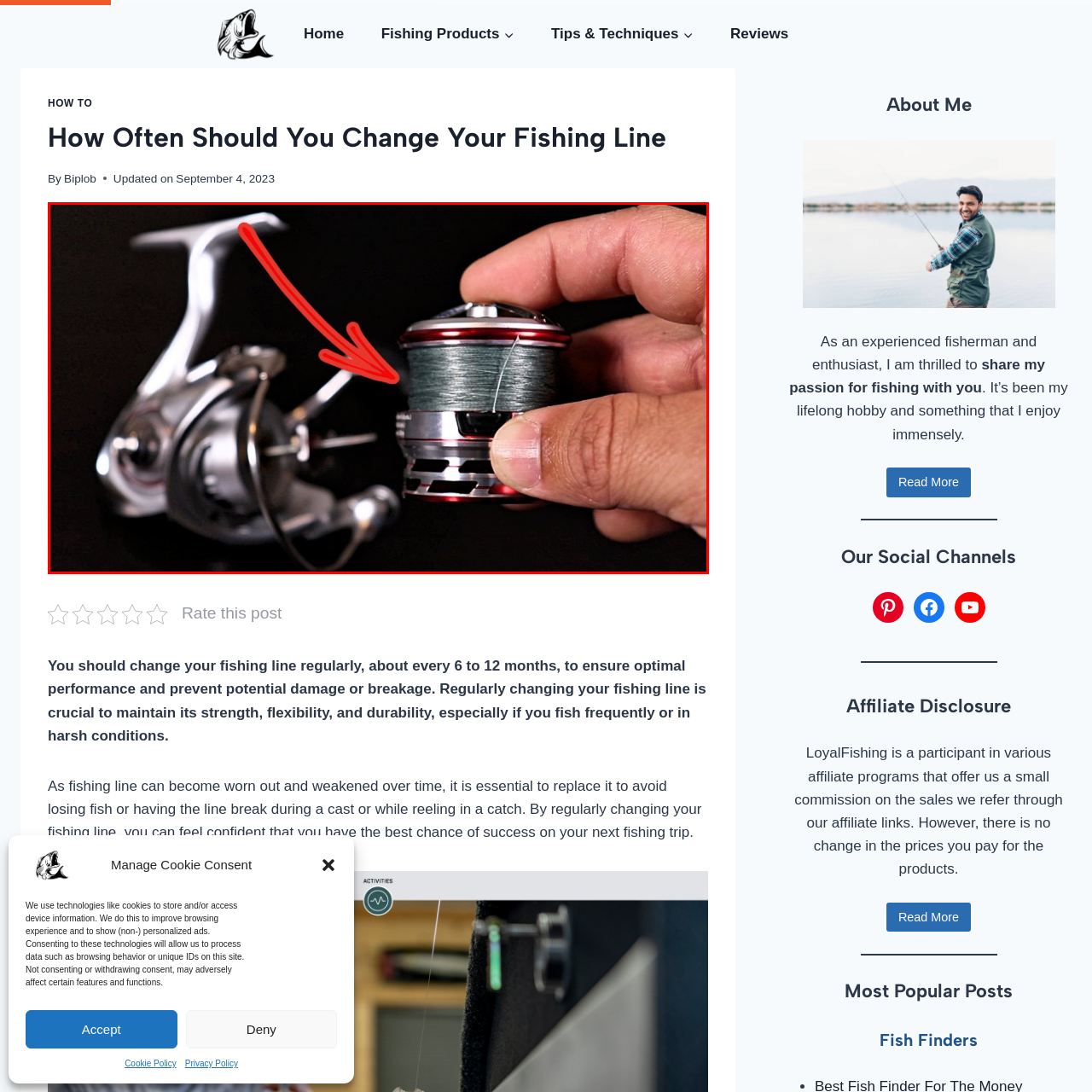Give an elaborate description of the visual elements within the red-outlined box.

The image depicts a close-up of a fishing reel with a person's hand holding the spool, indicating the fishing line. The spool is prominently featured, showing green fishing line that is tightly wound around it, while the reel's metallic components gleam in the background. A bold arrow points towards the spool, emphasizing the importance of this part of the fishing gear. This image visually reinforces the concept discussed in the article, which focuses on the timely maintenance and replacement of fishing lines to ensure optimal fishing performance.